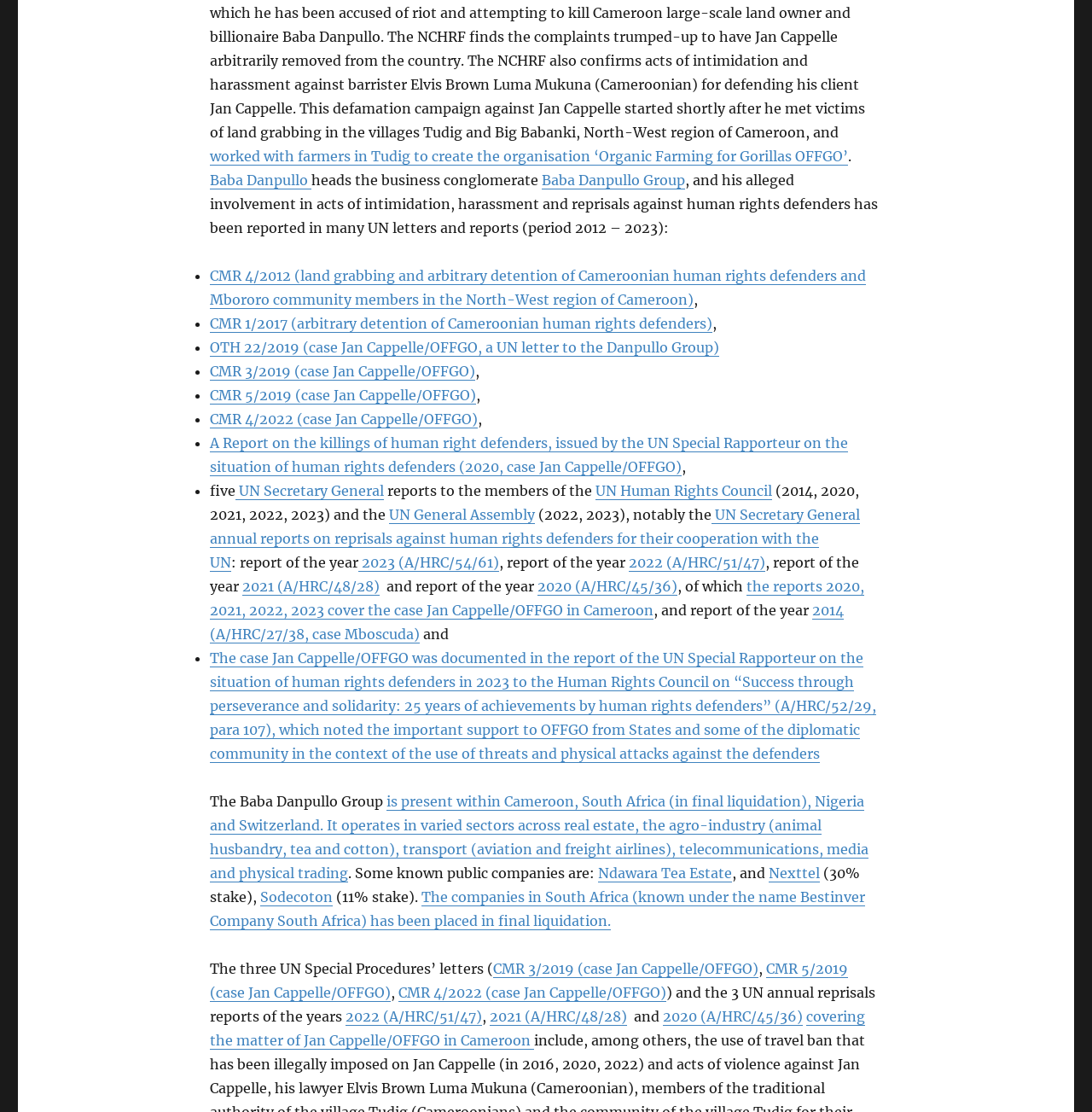Please find the bounding box coordinates of the element that must be clicked to perform the given instruction: "Click on 'worked with farmers in Tudig to create the organisation ‘Organic Farming for Gorillas OFFGO’". The coordinates should be four float numbers from 0 to 1, i.e., [left, top, right, bottom].

[0.192, 0.133, 0.777, 0.148]